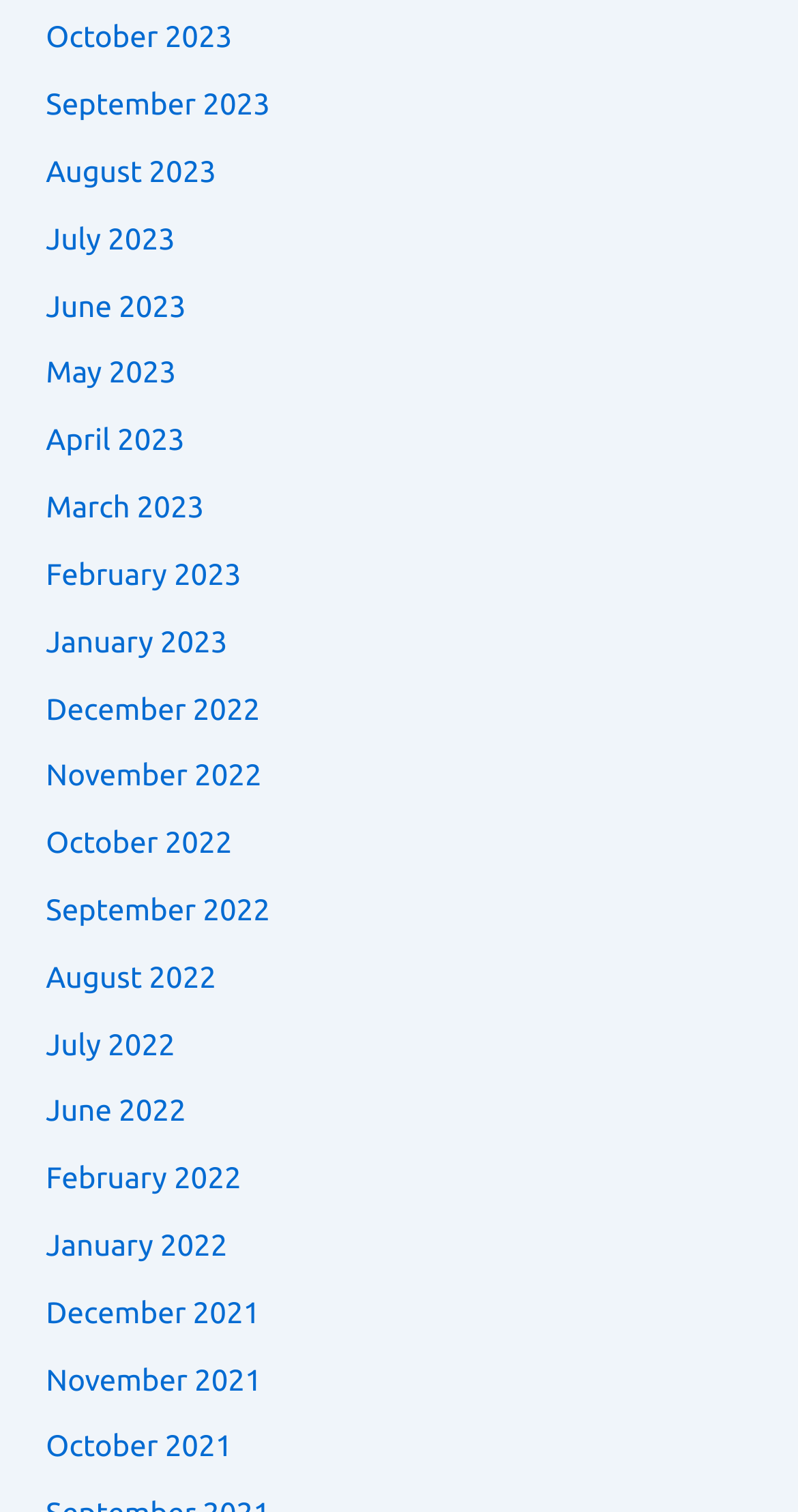Respond with a single word or phrase:
How many months are listed in 2022?

12